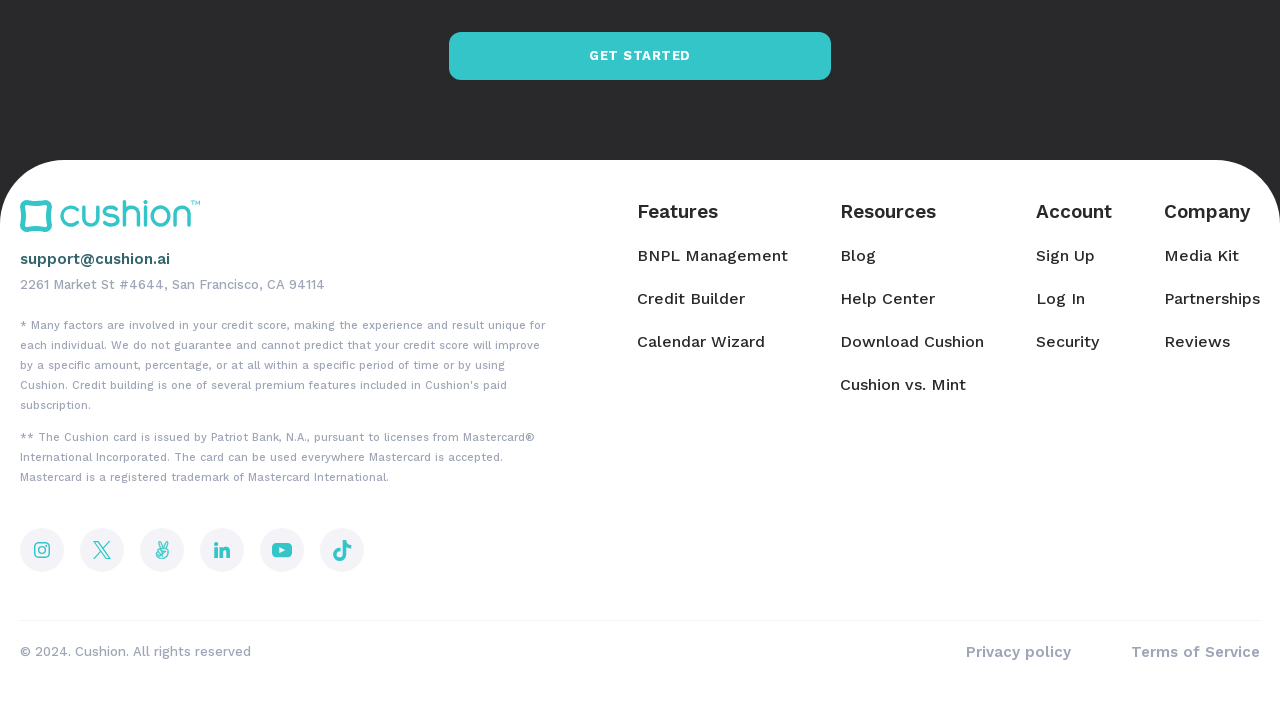Please locate the bounding box coordinates of the element that should be clicked to achieve the given instruction: "Learn about BNPL Management".

[0.498, 0.347, 0.616, 0.38]